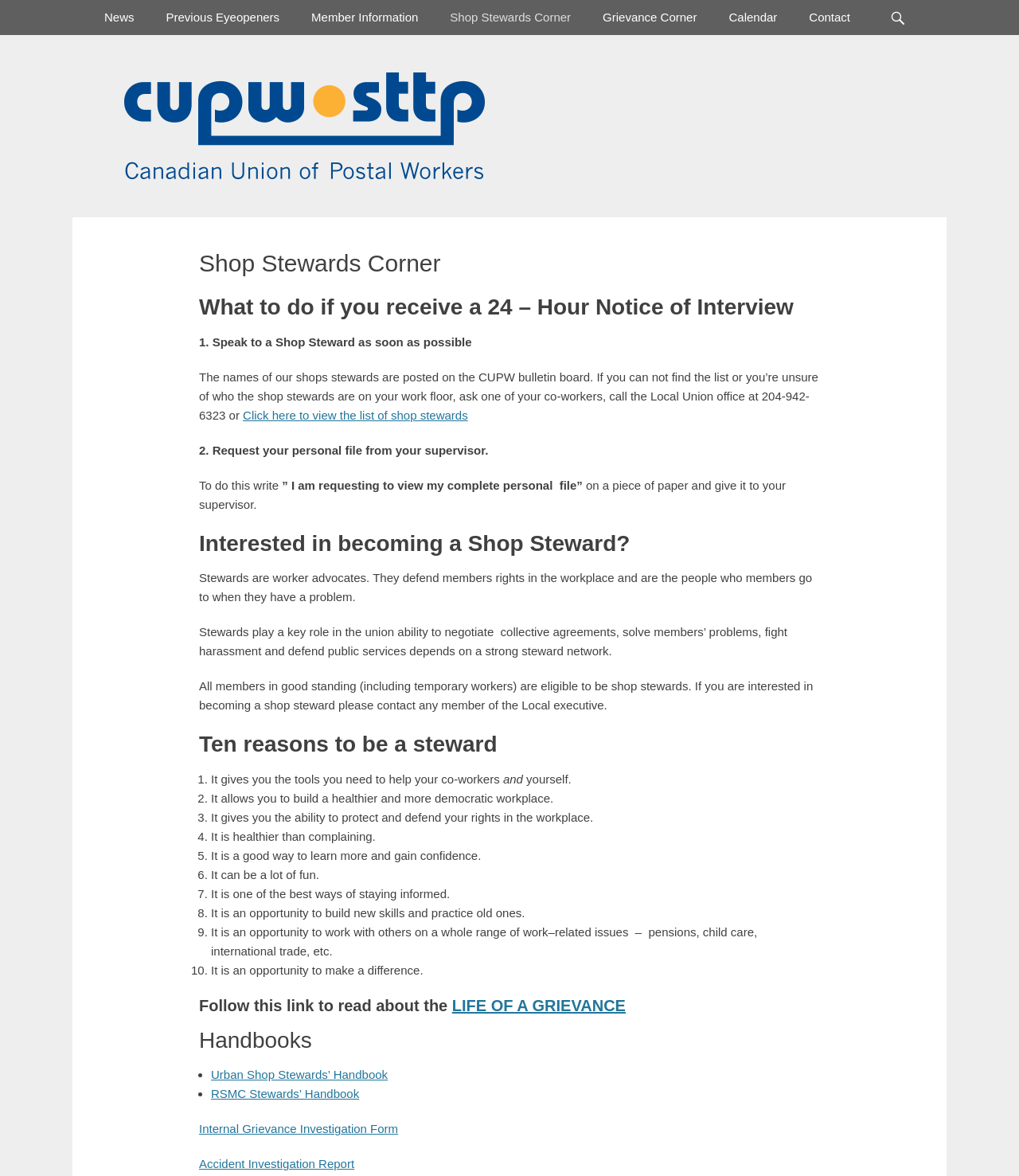Pinpoint the bounding box coordinates of the element to be clicked to execute the instruction: "Read about the 'LIFE OF A GRIEVANCE'".

[0.444, 0.848, 0.614, 0.862]